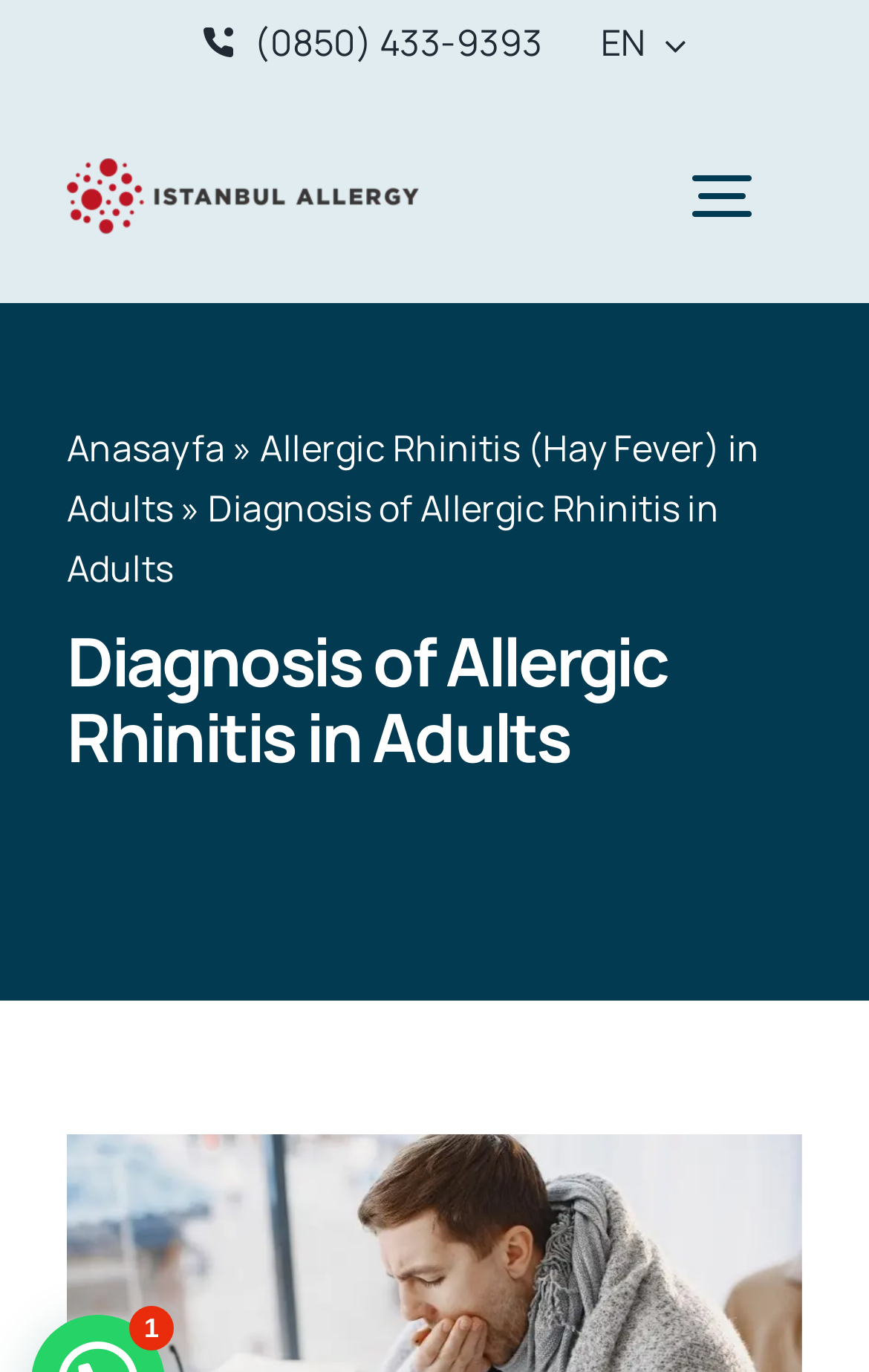Please determine the heading text of this webpage.

Diagnosis of Allergic Rhinitis in Adults